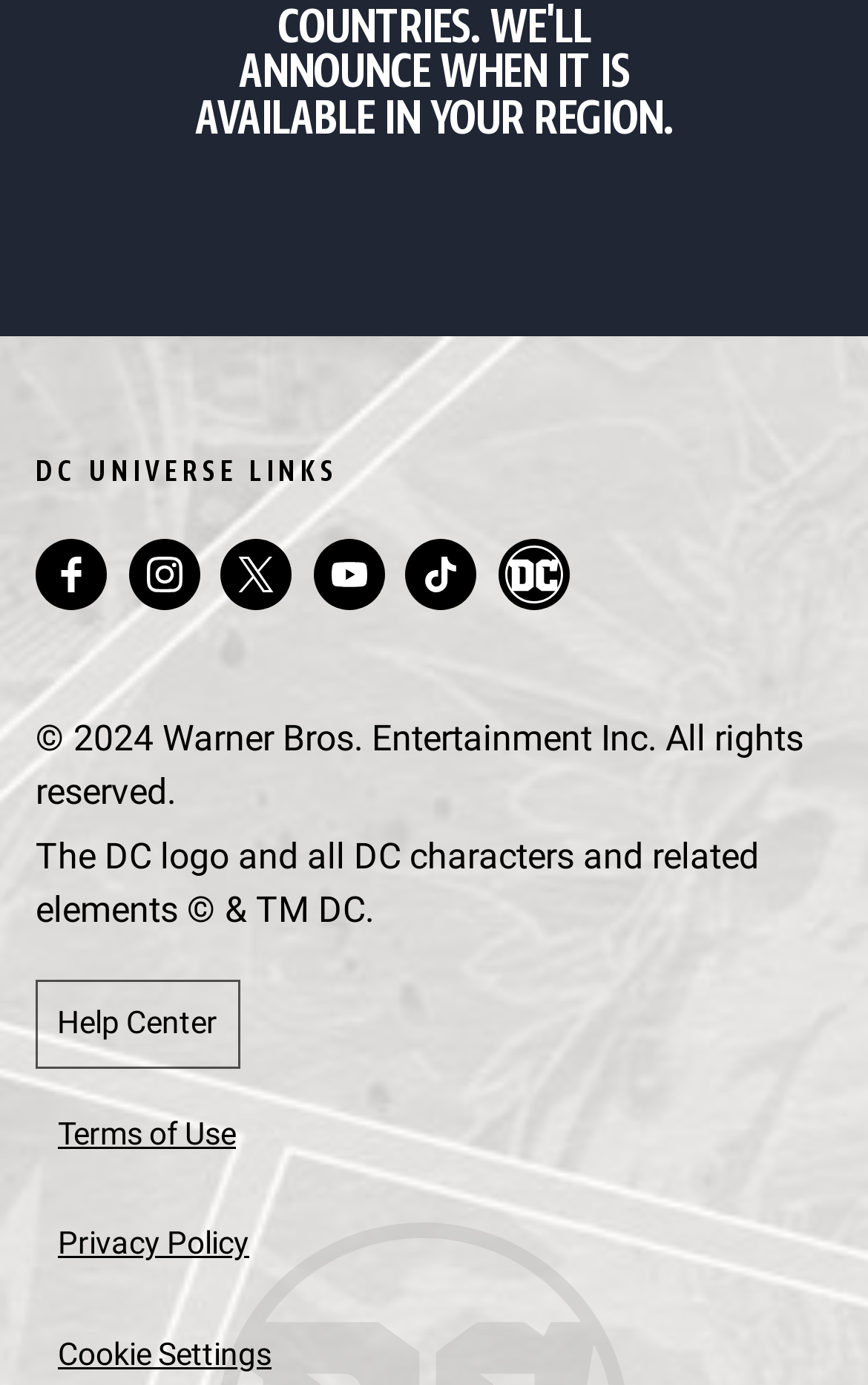How many social media links are available? Based on the image, give a response in one word or a short phrase.

5